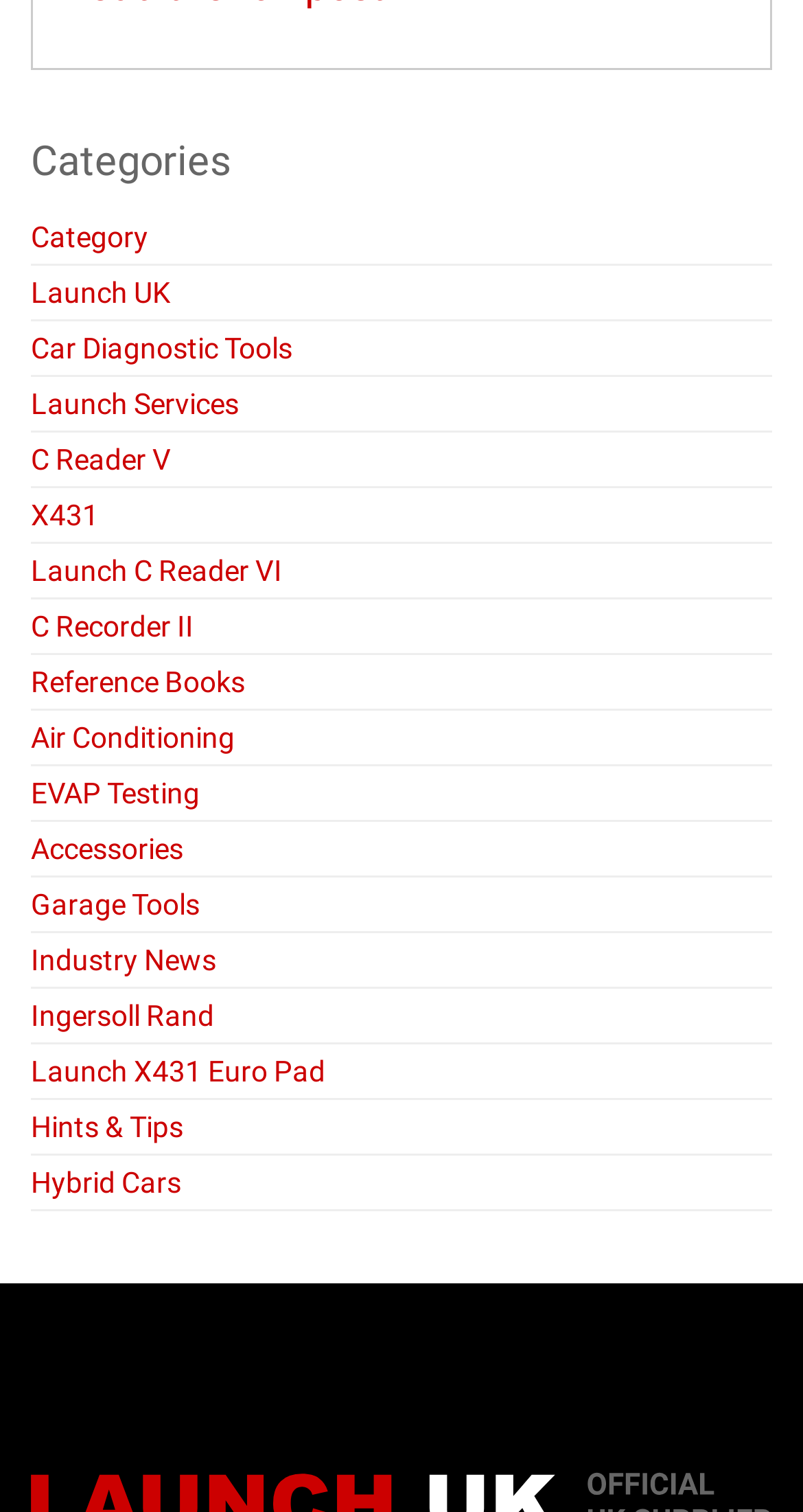How many categories are listed?
Provide a one-word or short-phrase answer based on the image.

21